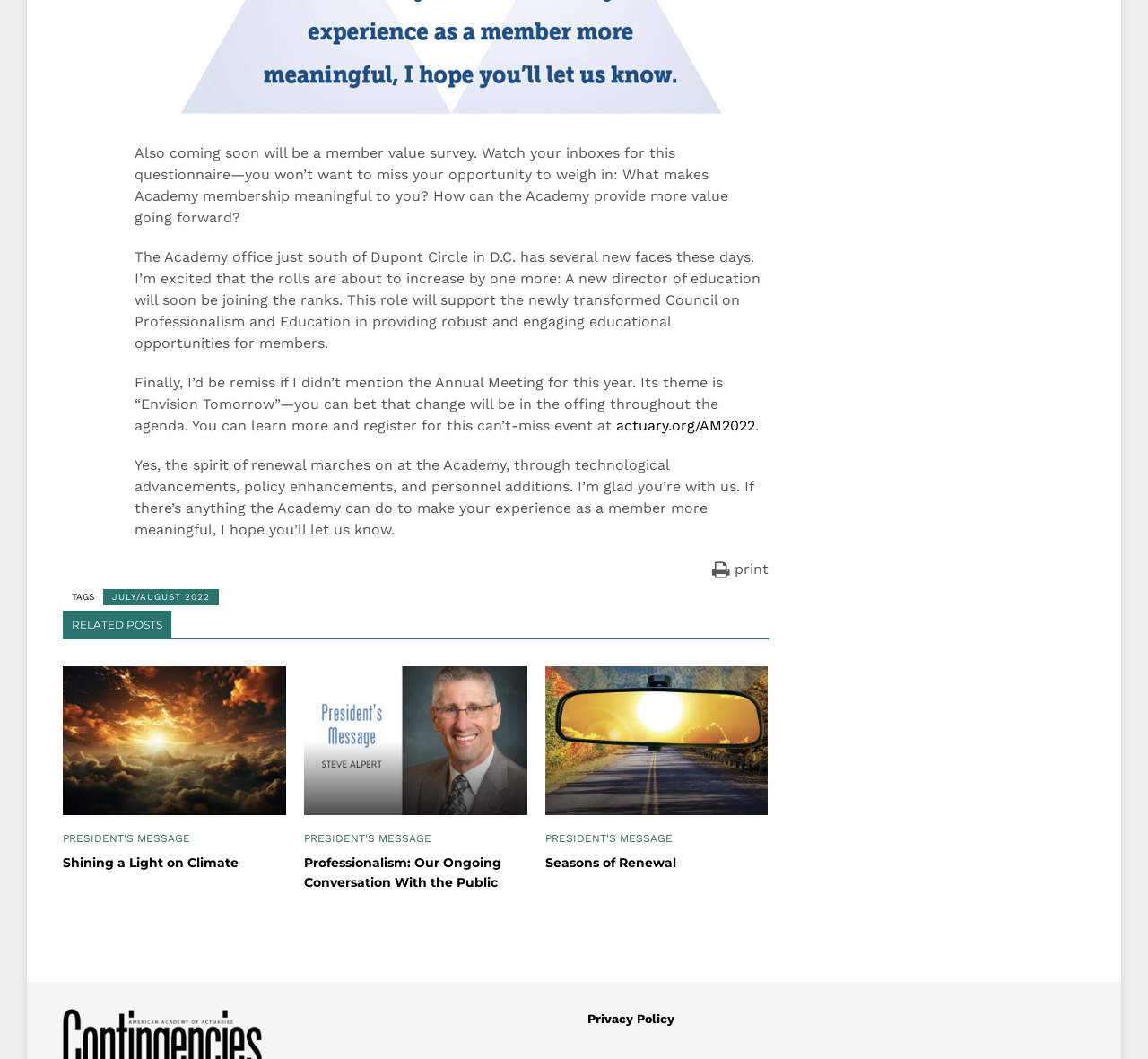Pinpoint the bounding box coordinates of the element to be clicked to execute the instruction: "read the president's message".

[0.055, 0.787, 0.166, 0.797]